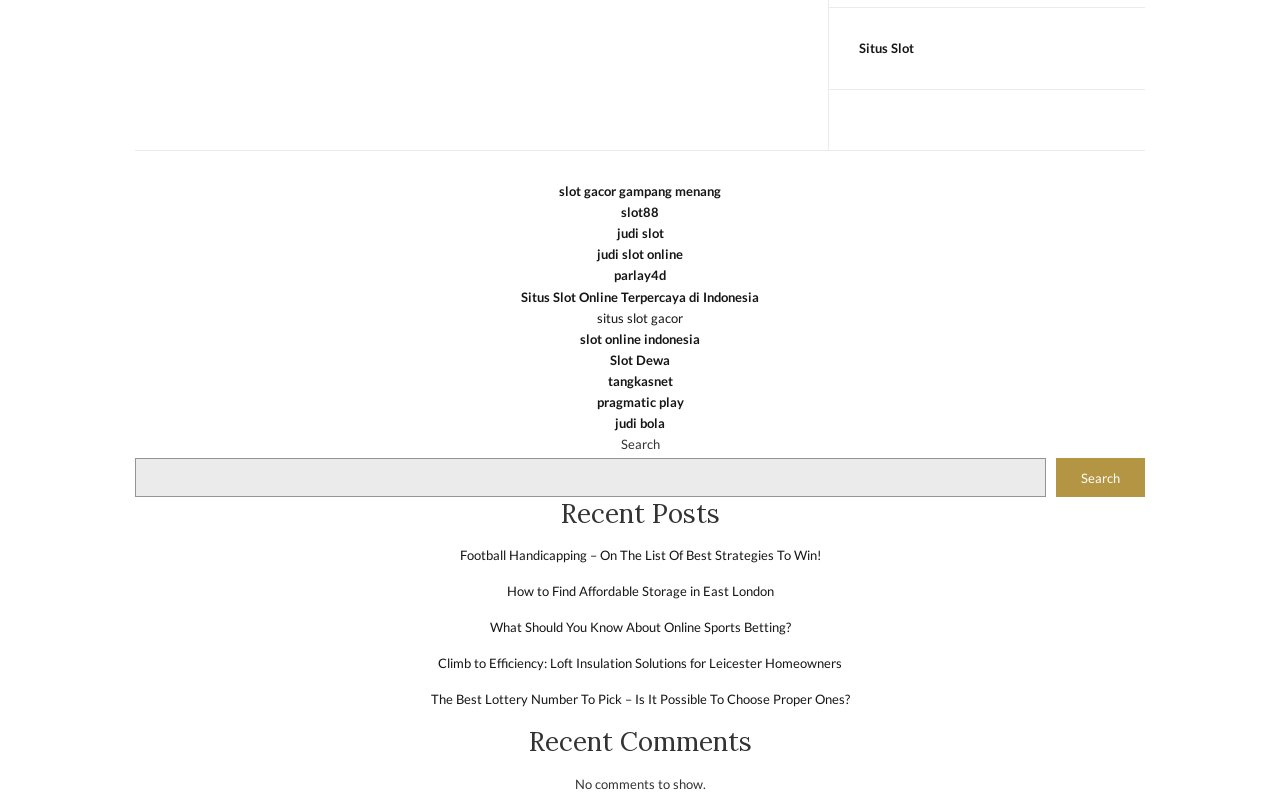Give a concise answer using one word or a phrase to the following question:
What is the first link on the webpage?

Situs Slot